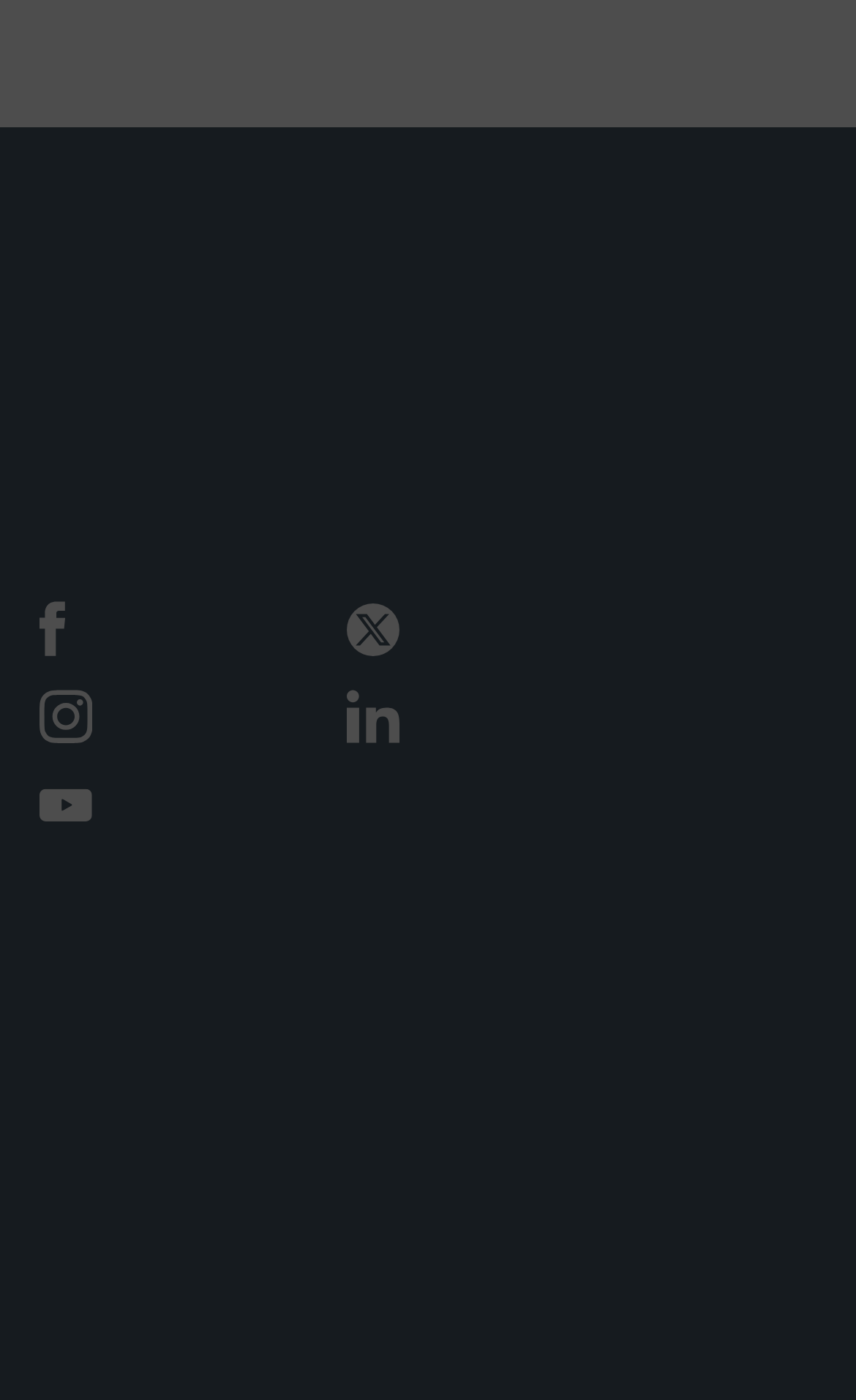Pinpoint the bounding box coordinates of the clickable element needed to complete the instruction: "View investor information". The coordinates should be provided as four float numbers between 0 and 1: [left, top, right, bottom].

[0.047, 0.155, 0.294, 0.206]